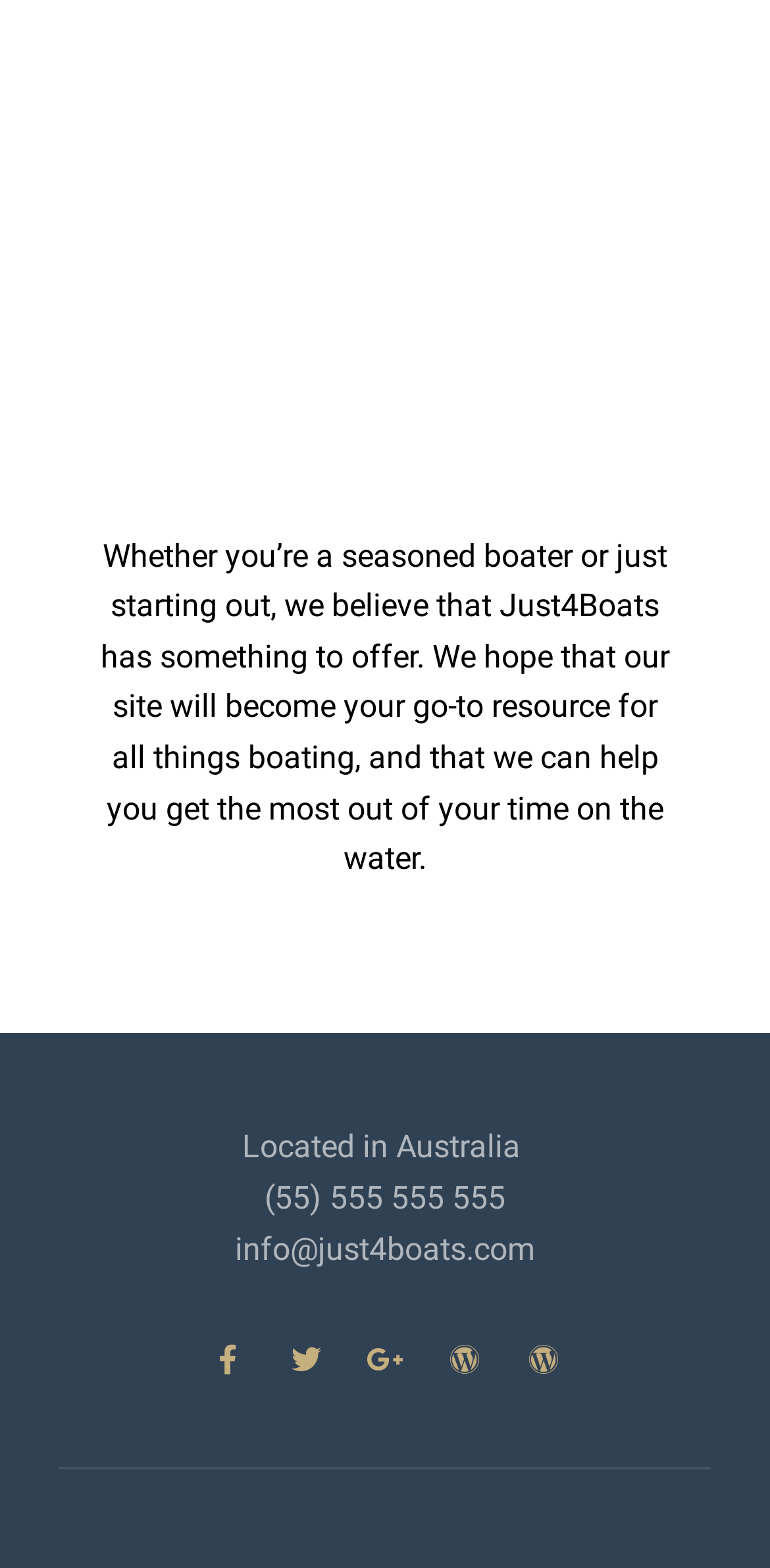What is the phone number of Just4Boats?
Refer to the image and provide a detailed answer to the question.

The StaticText element located at [0.344, 0.752, 0.656, 0.776] displays the phone number of Just4Boats, which is (55) 555 555 555.